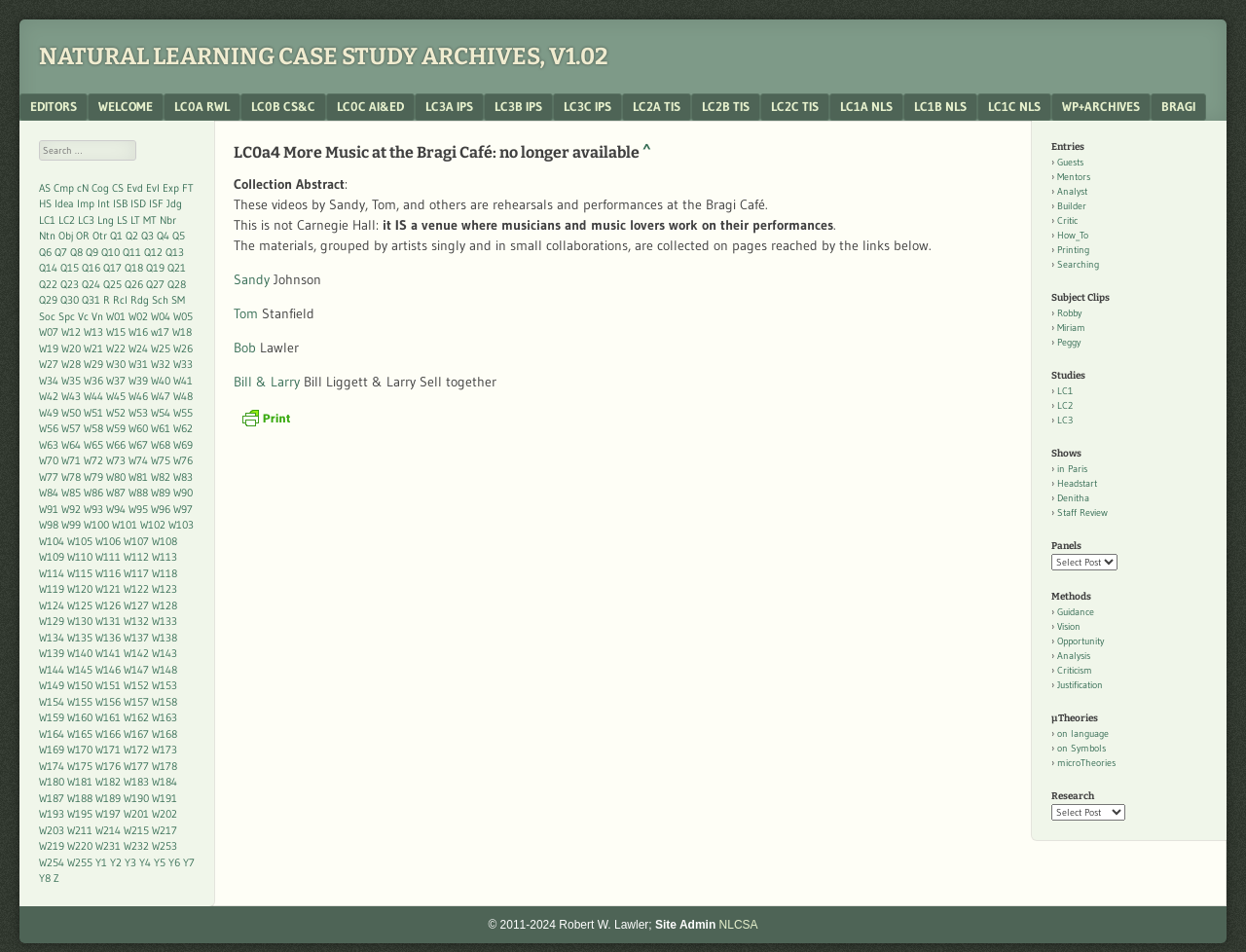What is the format of the materials collected on the webpage?
Answer the question in a detailed and comprehensive manner.

The webpage mentions that the materials are collected on pages, implying that the format of the materials is a webpage or a collection of webpages.